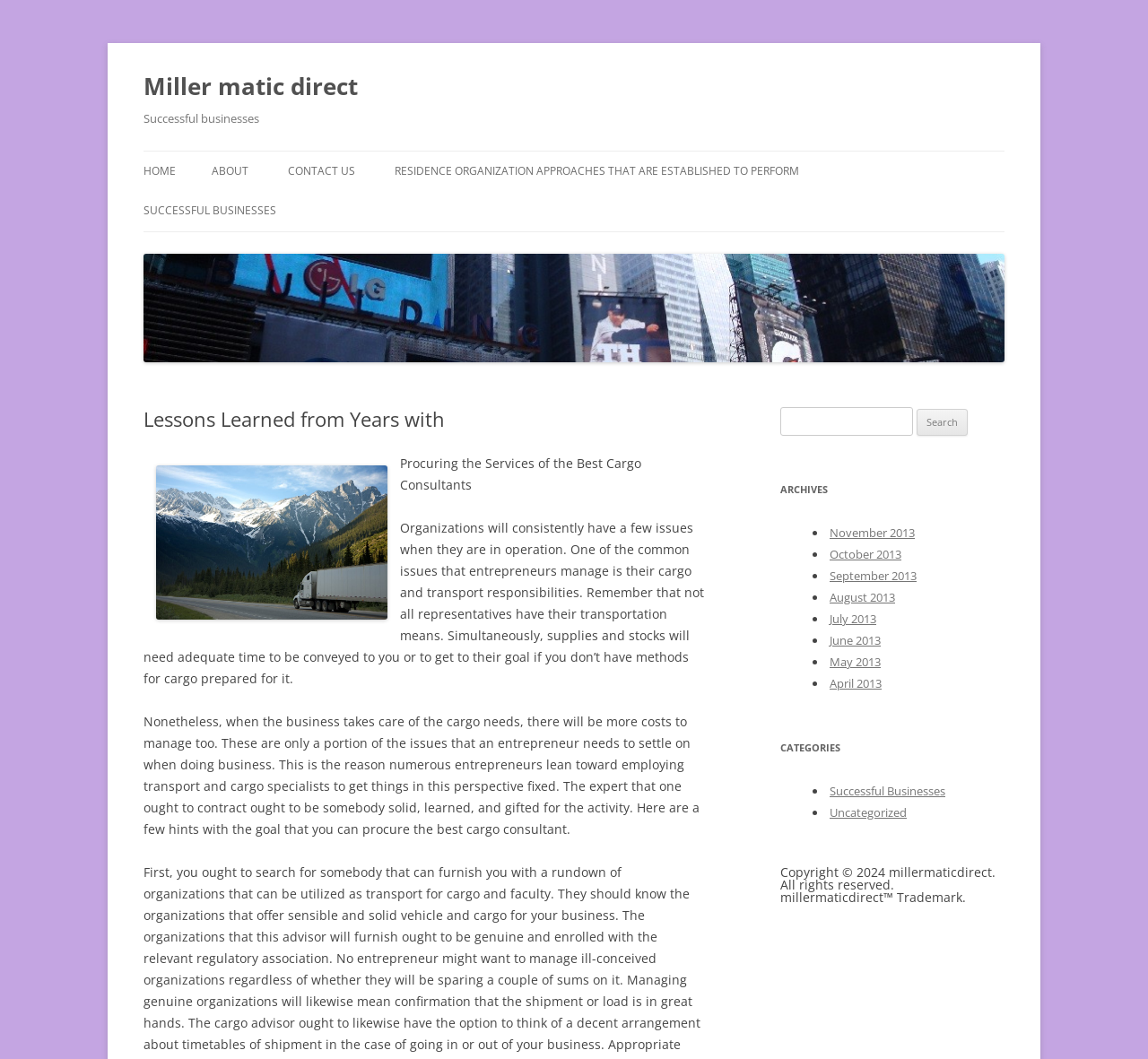What is the text of the webpage's headline?

Miller matic direct